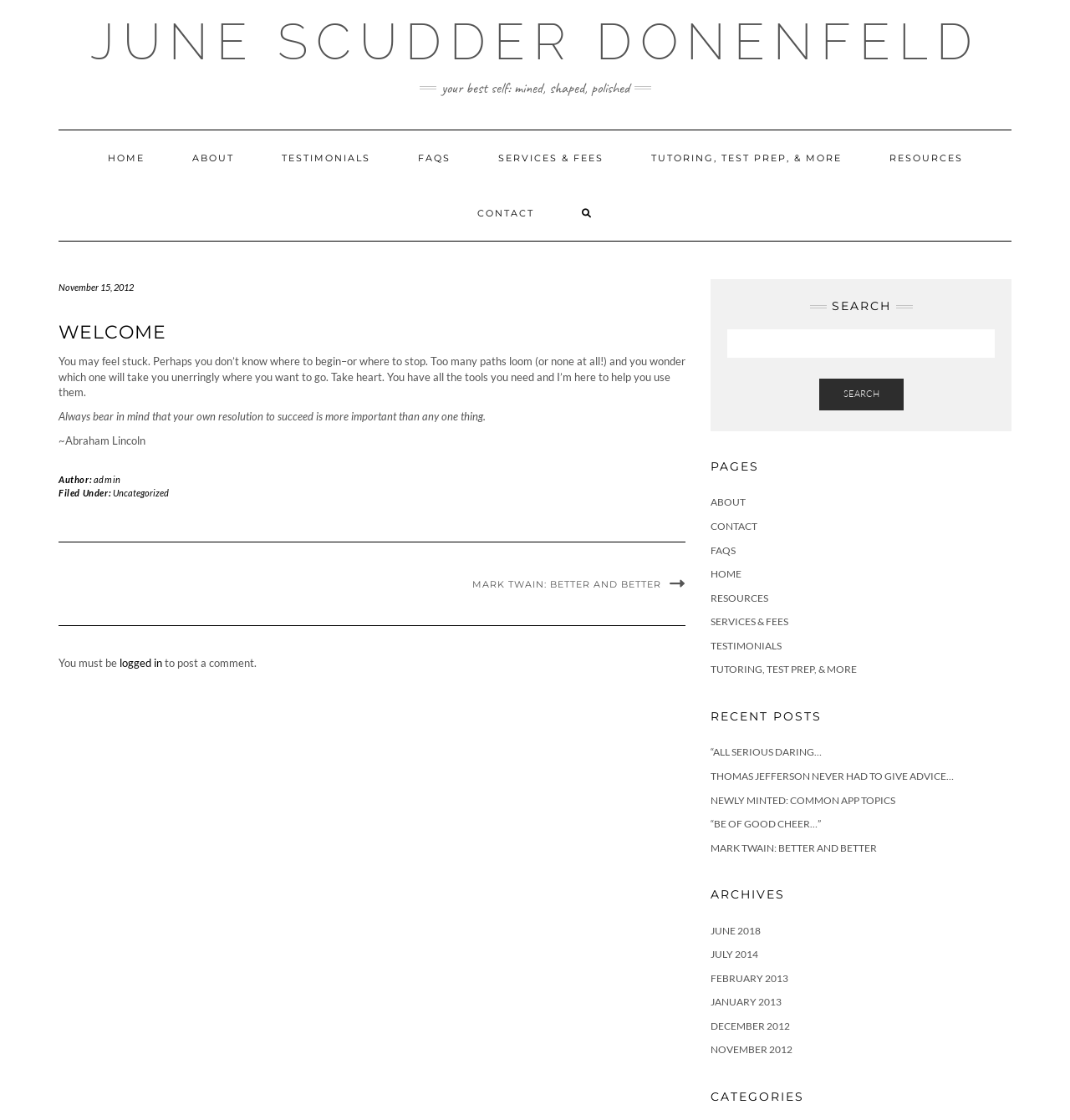Provide your answer to the question using just one word or phrase: What is the date of the first blog post on the webpage?

November 15, 2012